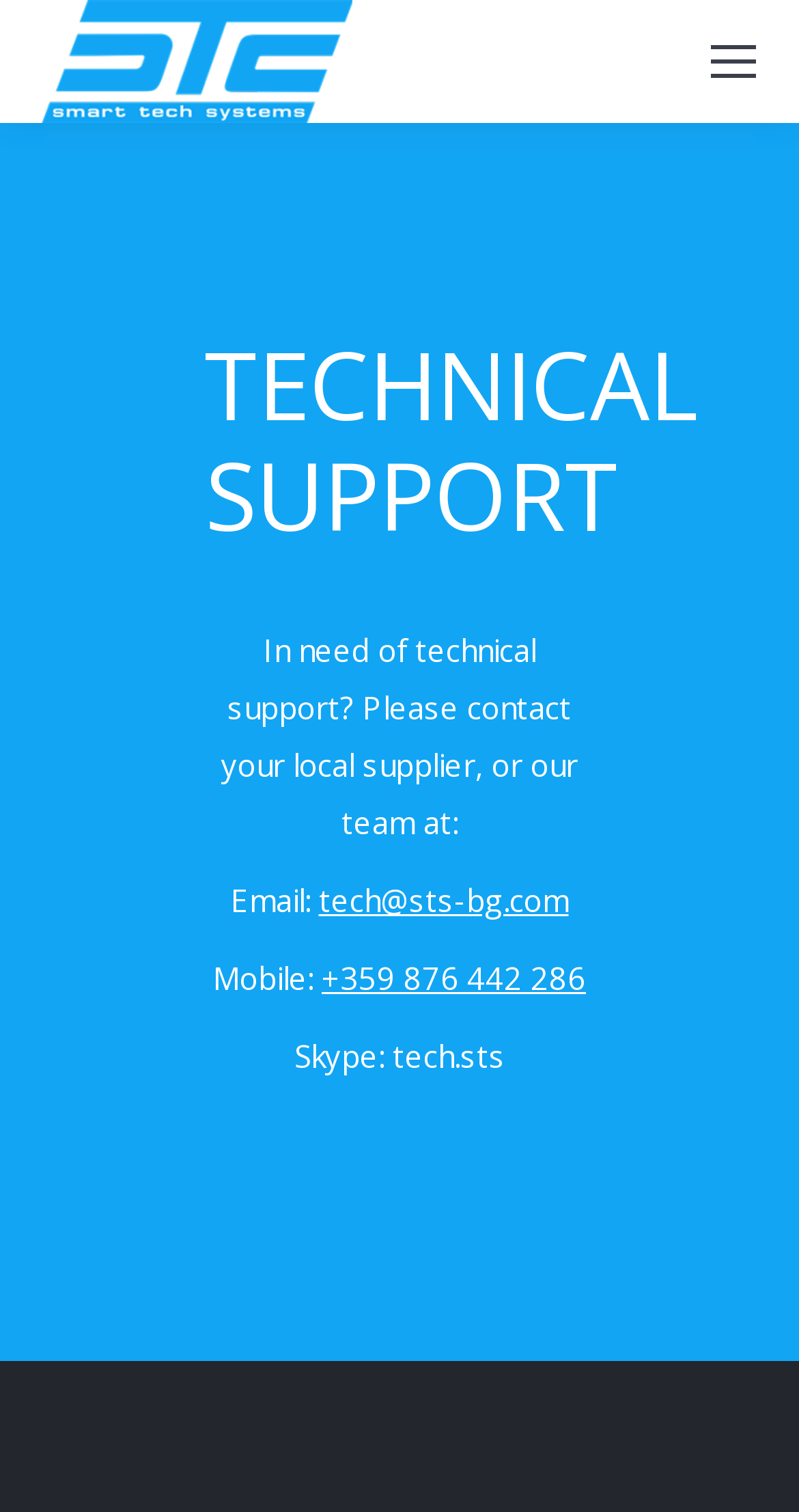Utilize the details in the image to thoroughly answer the following question: What is the purpose of the 'Go to Top' link?

I found the 'Go to Top' link at the bottom of the page, and based on its position and label, I inferred that its purpose is to allow users to quickly navigate to the top of the page.